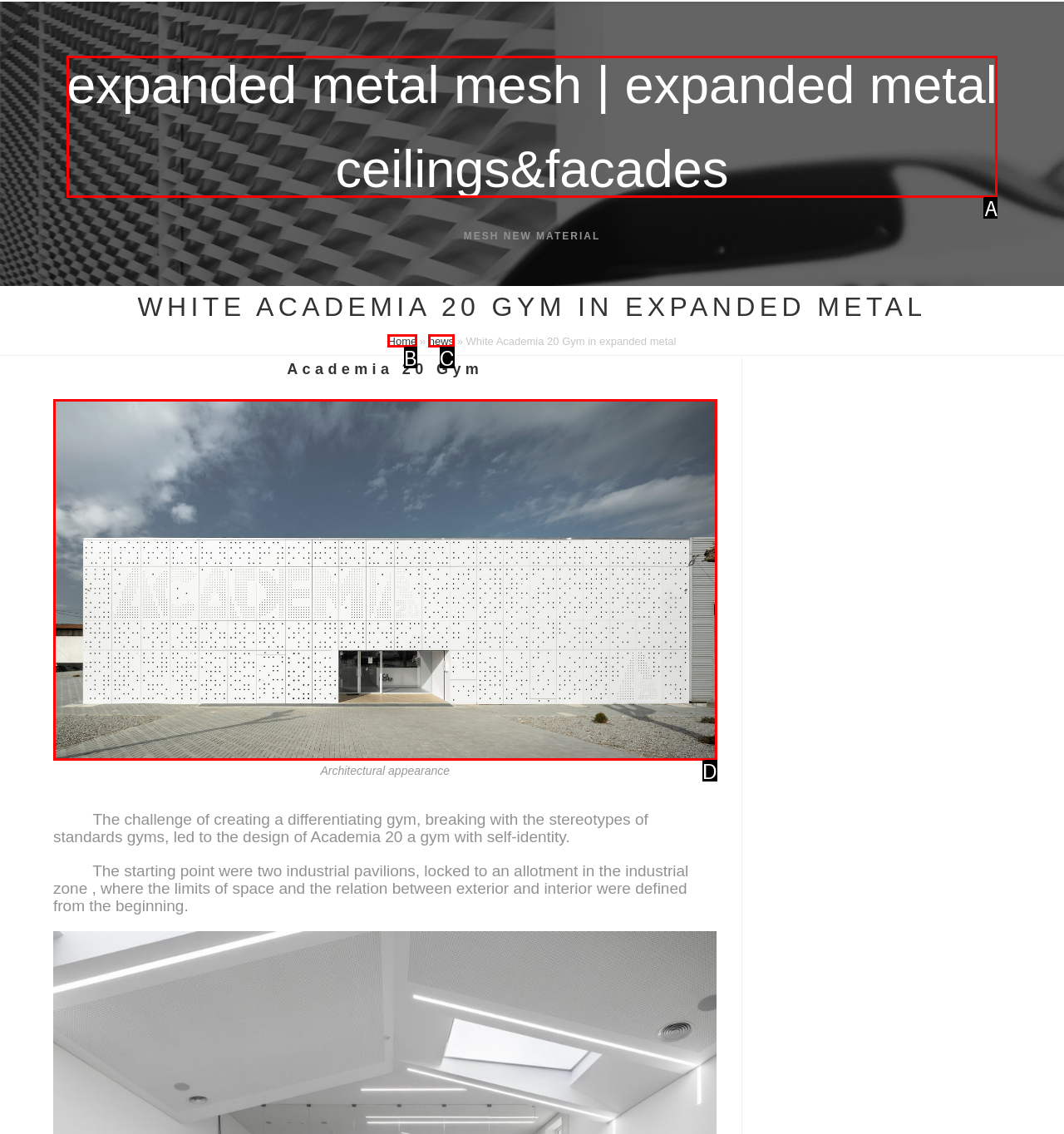Select the HTML element that corresponds to the description: aria-label="Go to last slide". Answer with the letter of the matching option directly from the choices given.

None